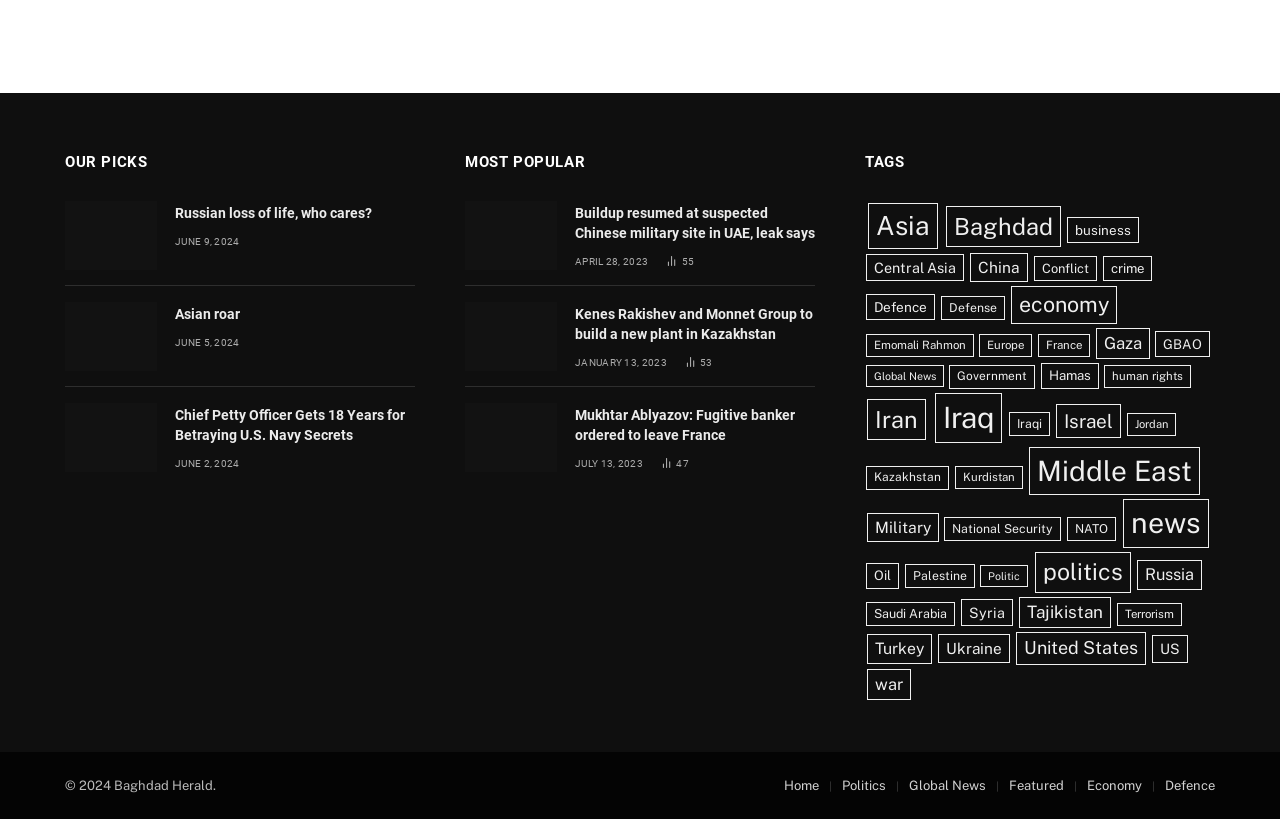Identify the bounding box coordinates for the UI element described as: "Kazakhstan". The coordinates should be provided as four floats between 0 and 1: [left, top, right, bottom].

[0.677, 0.569, 0.742, 0.598]